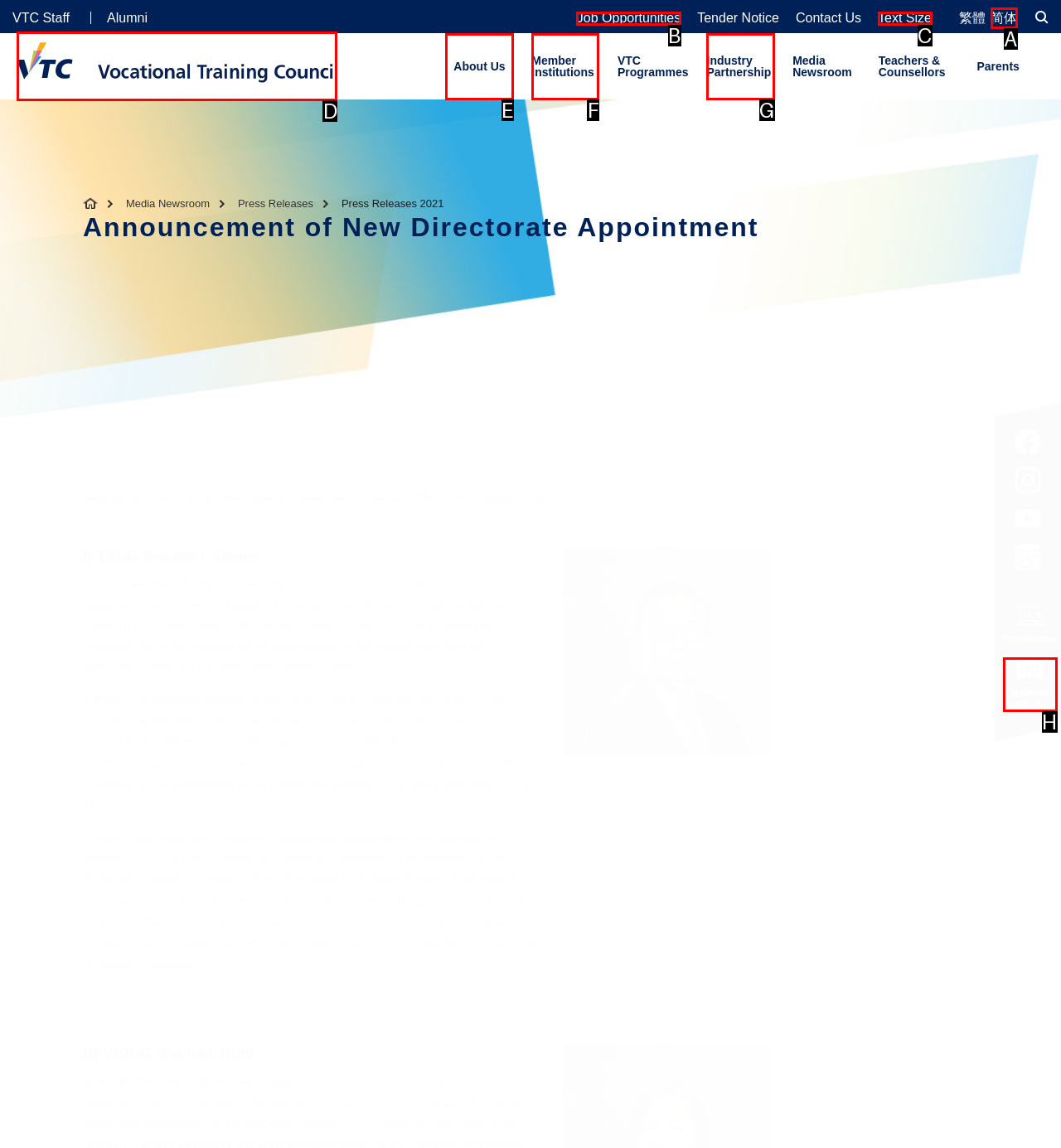Select the HTML element that fits the following description: Member Institutions
Provide the letter of the matching option.

F